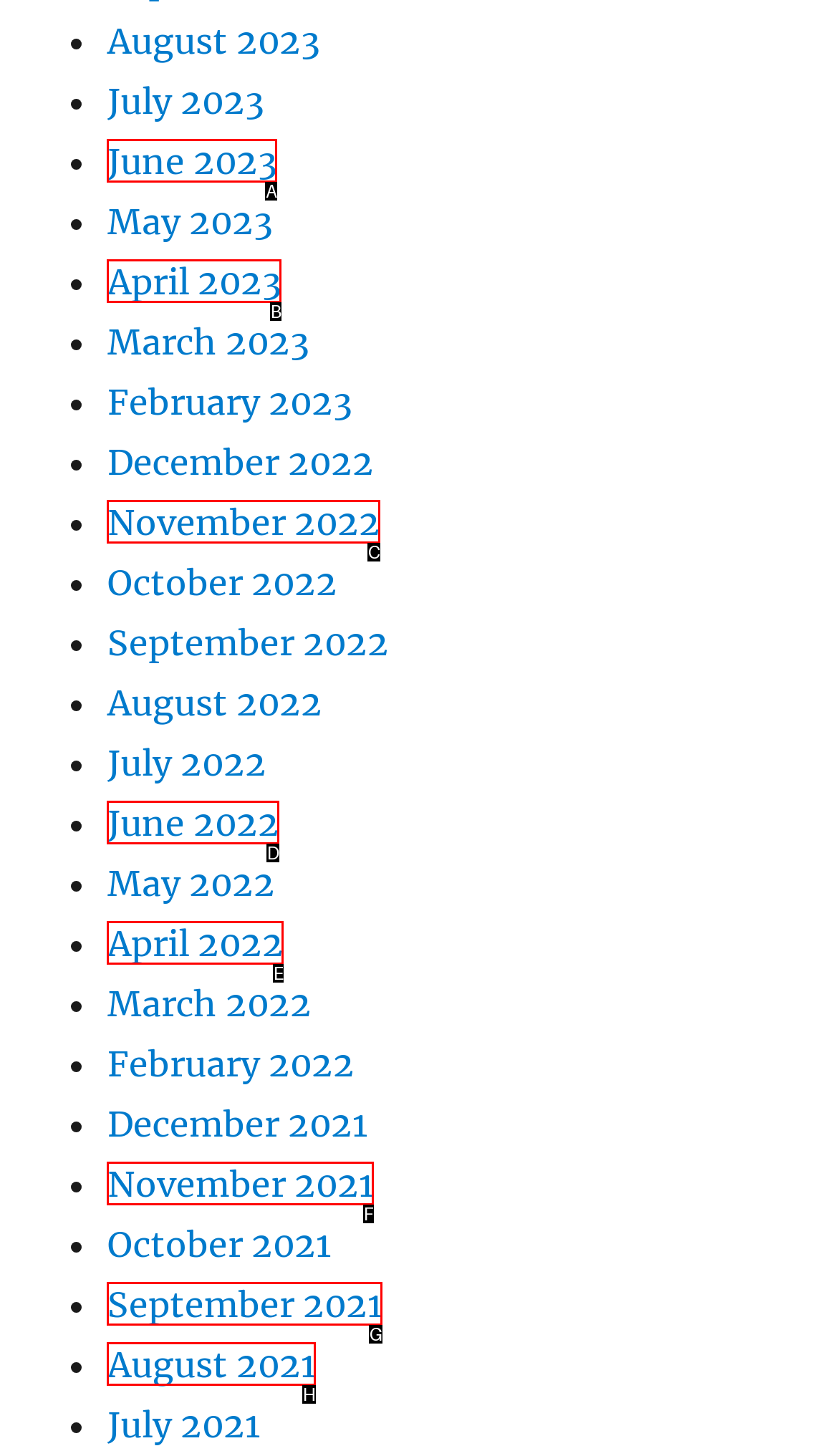Based on the provided element description: November 2021, identify the best matching HTML element. Respond with the corresponding letter from the options shown.

F